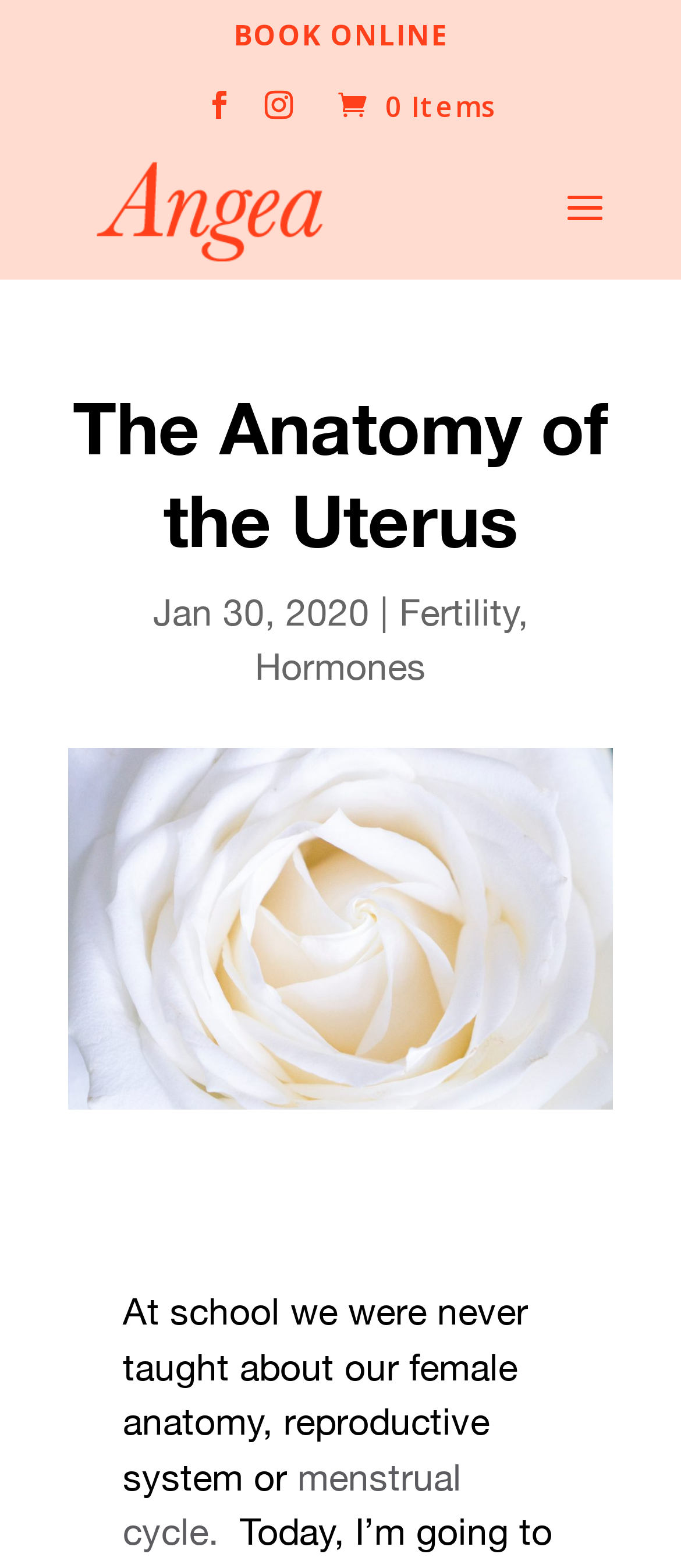Using the information in the image, give a detailed answer to the following question: What is the purpose of the 'BOOK ONLINE' button?

The 'BOOK ONLINE' button is likely used to book an appointment or schedule a consultation, as it is a common call-to-action on websites related to healthcare or wellness.